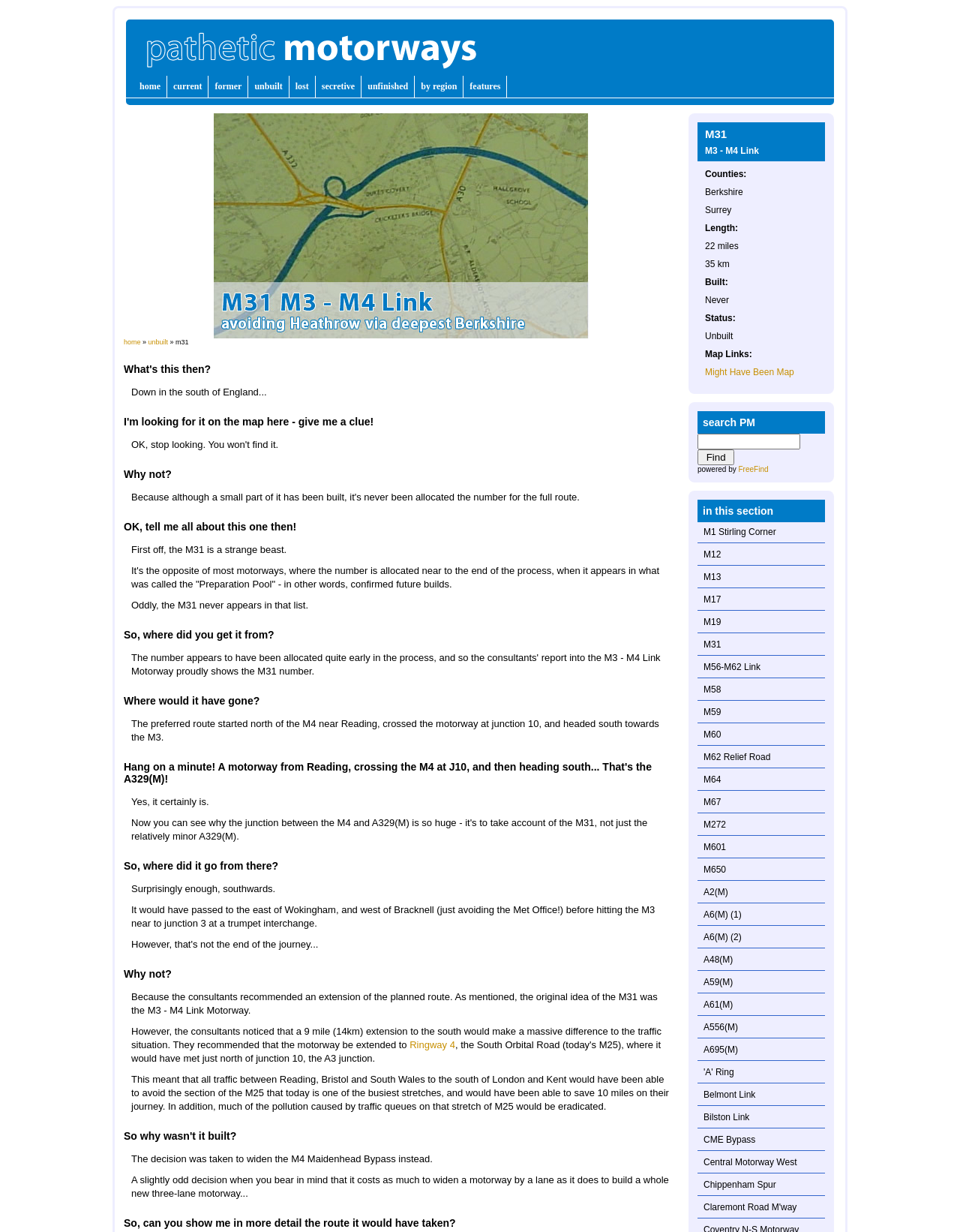Provide the bounding box coordinates of the UI element that matches the description: "Ava Graham".

None